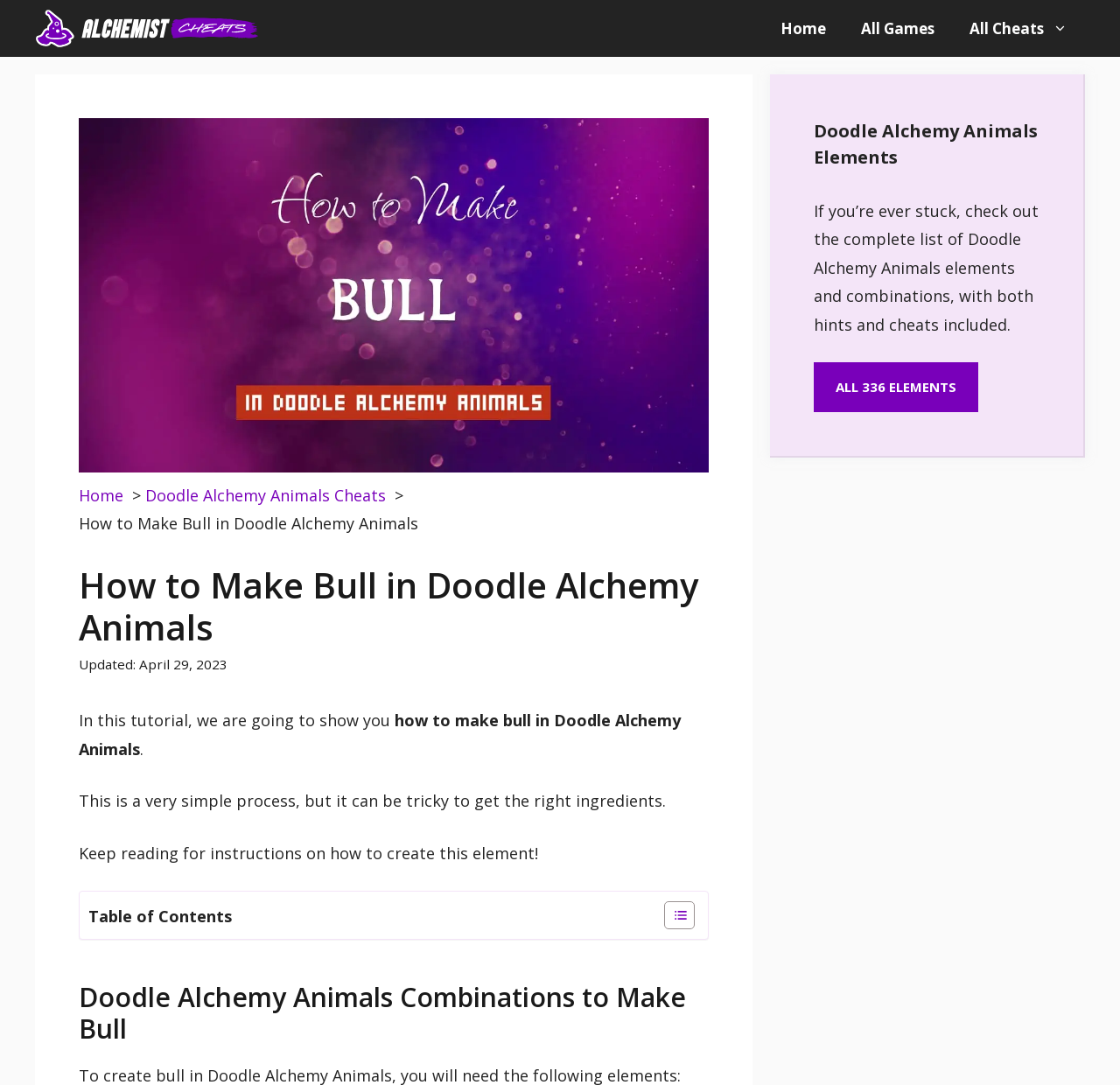Give the bounding box coordinates for the element described as: "Doodle Alchemy Animals Cheats".

[0.13, 0.447, 0.345, 0.466]